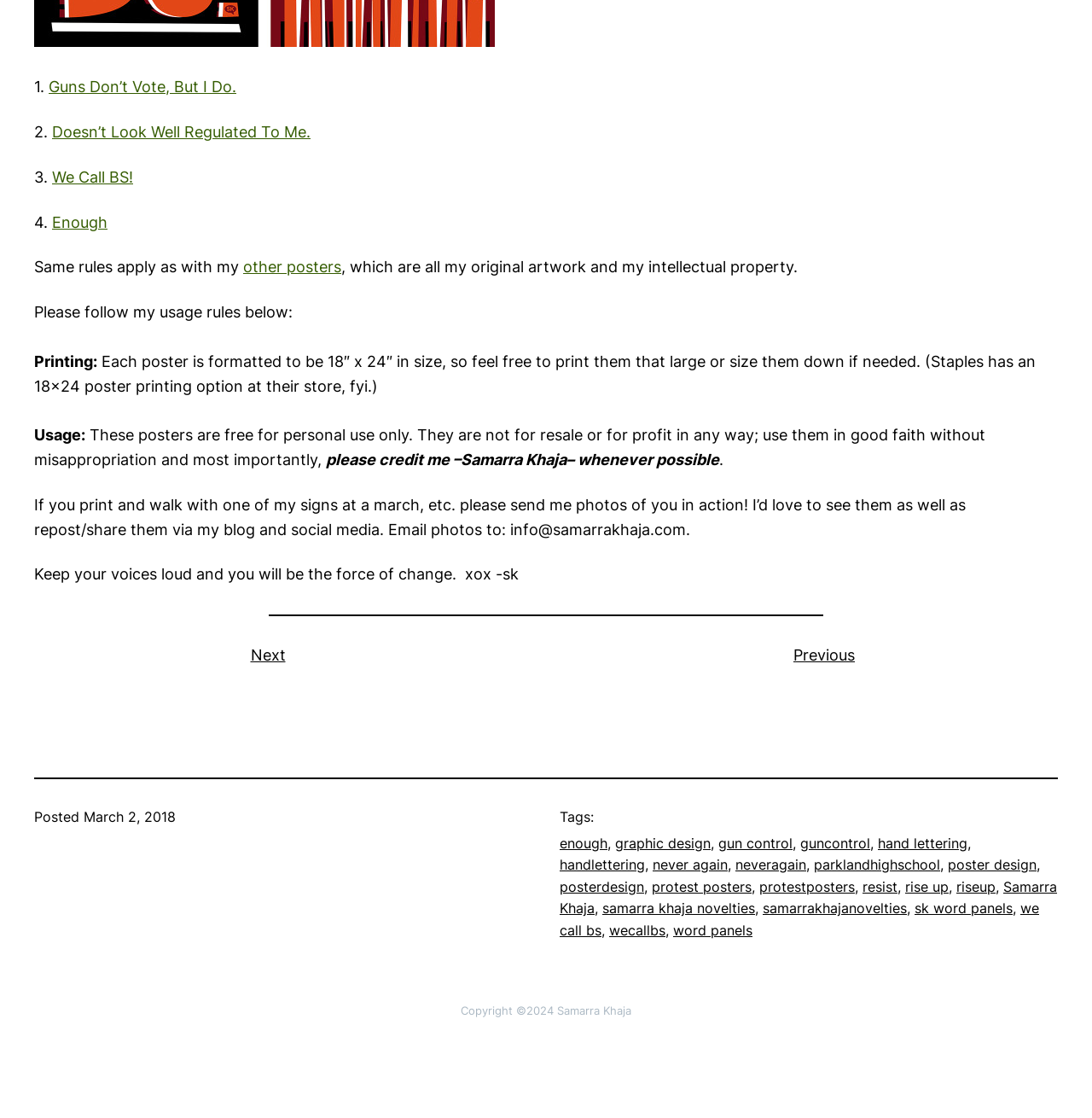Find and specify the bounding box coordinates that correspond to the clickable region for the instruction: "Click on the 'Next' link".

[0.229, 0.578, 0.261, 0.594]